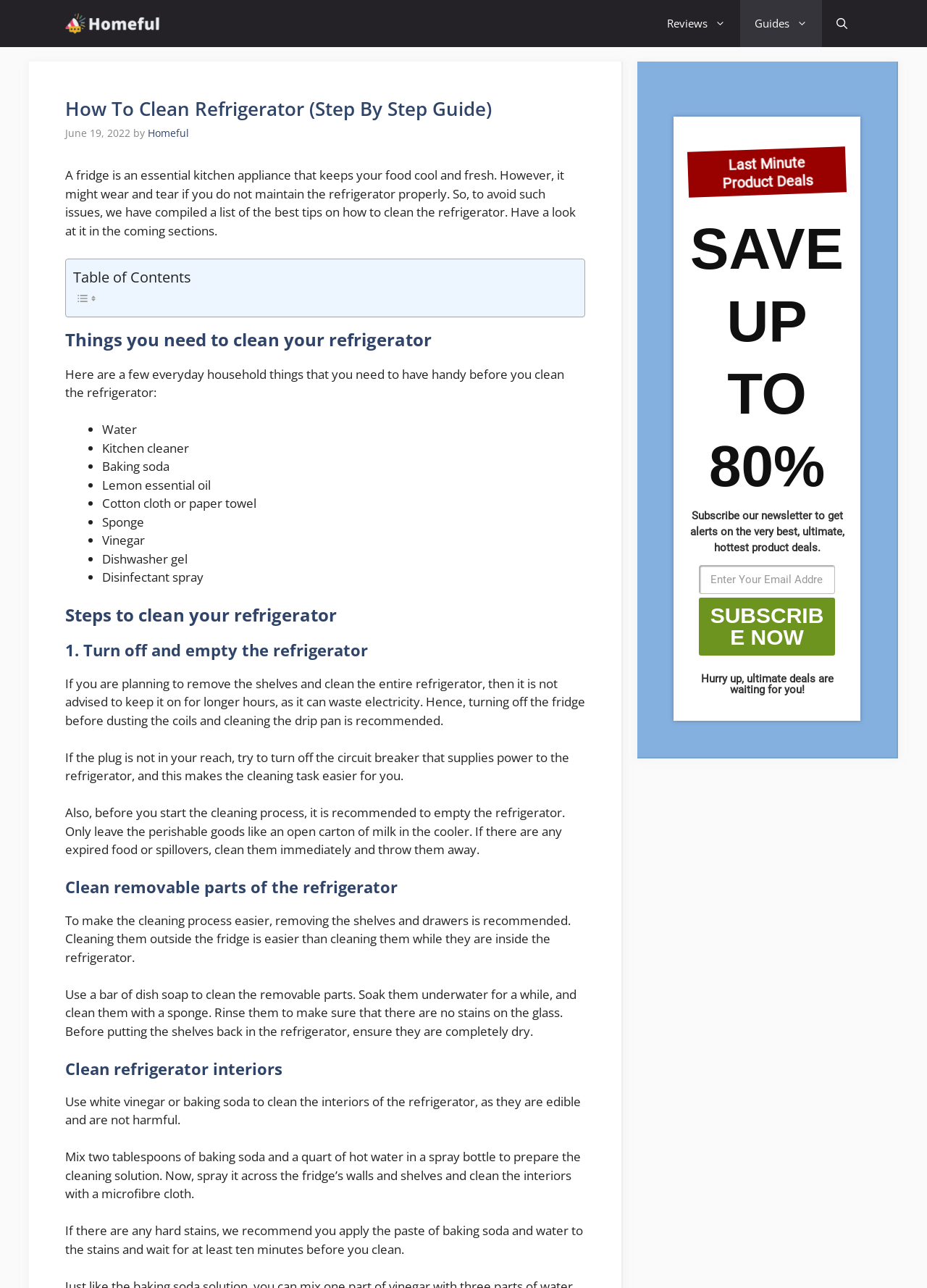Return the bounding box coordinates of the UI element that corresponds to this description: "name="param[email]" placeholder="Enter Your Email Address"". The coordinates must be given as four float numbers in the range of 0 and 1, [left, top, right, bottom].

[0.754, 0.438, 0.901, 0.461]